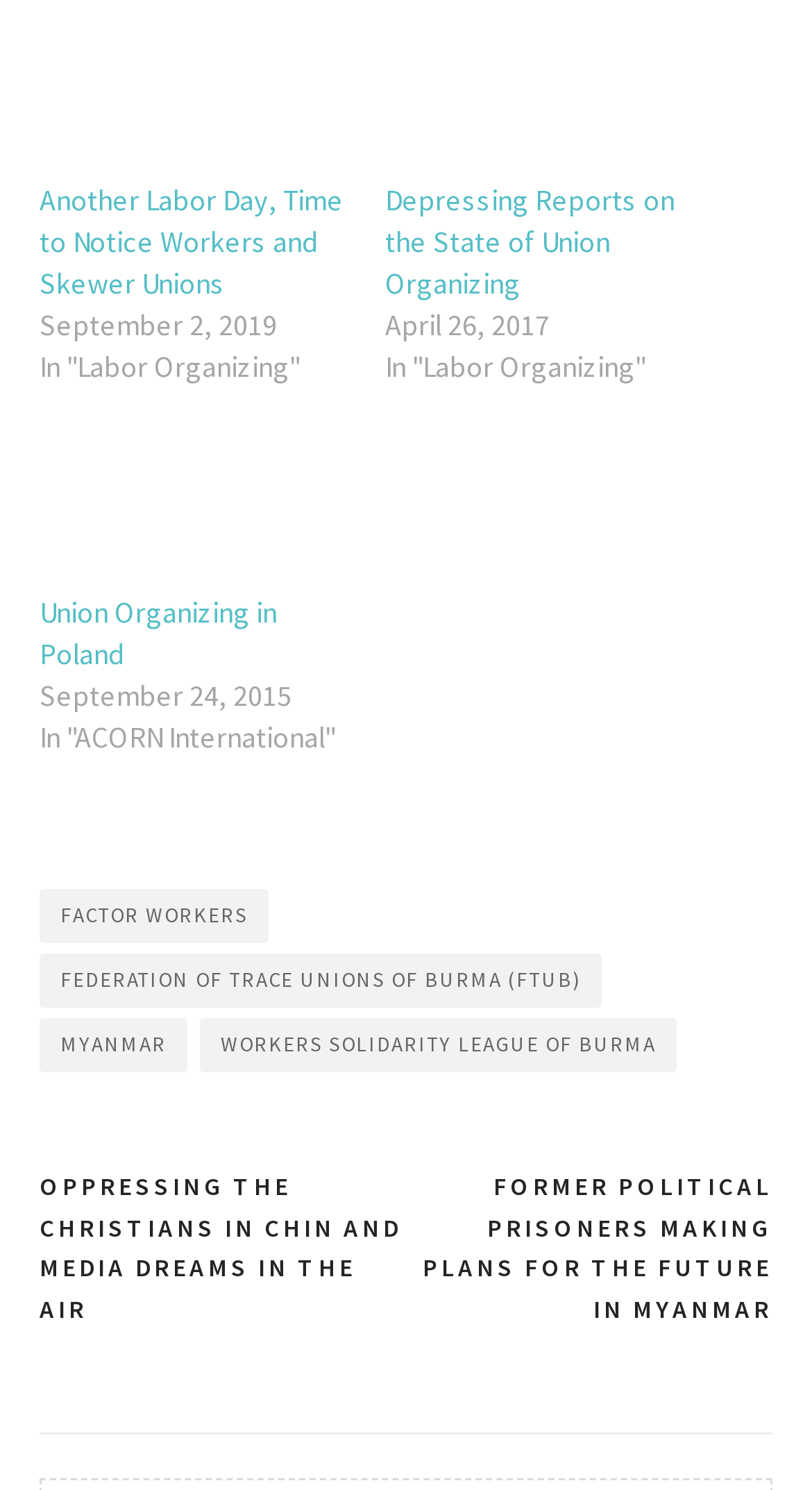Please find the bounding box for the UI element described by: "Myanmar".

[0.049, 0.683, 0.231, 0.72]